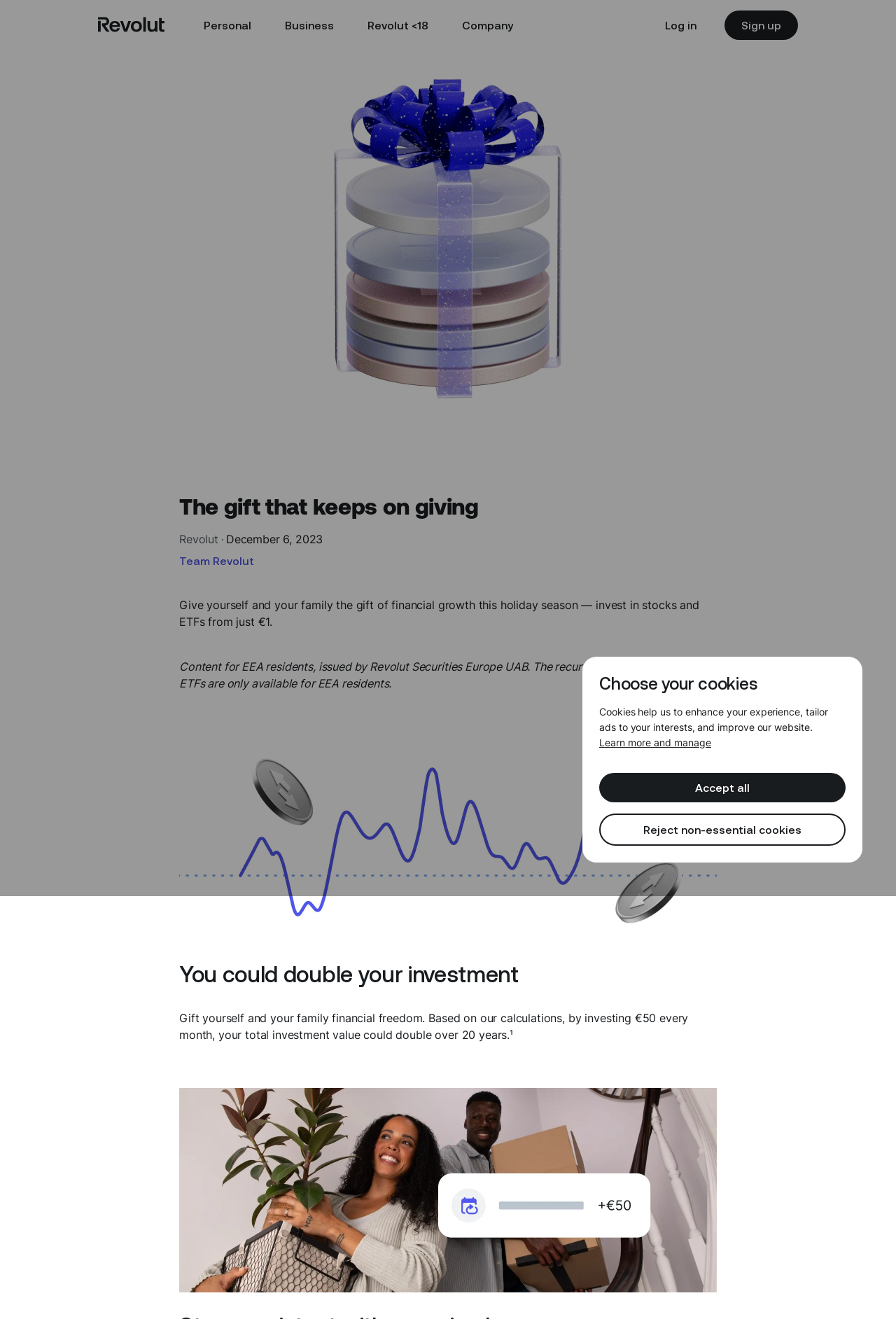Detail the webpage's structure and highlights in your description.

This webpage is titled "The gift that keeps on giving | Revolut Hungary" and has a prominent header section at the top with a logo of Revolut, a navigation menu, and login/signup buttons. The navigation menu consists of five links: "Personal", "Business", "Revolut <18", "Company", and a separator. 

Below the header section, there is a main content area with a heading that reads "The gift that keeps on giving". This is followed by a subheading with the date "December 6, 2023" and a link to "Team Revolut". The main content area also features a promotional text that encourages users to invest in stocks and ETFs from just €1, highlighting the potential for financial growth. 

Further down, there is a section with a heading that reads "You could double your investment", accompanied by a descriptive text that explains how investing €50 every month could double the investment value over 20 years. 

At the bottom of the page, there is a dialog box titled "Choose your cookies" that provides information about cookies and their uses. The dialog box has three buttons: "Learn more and manage", "Accept all", and "Reject non-essential cookies".